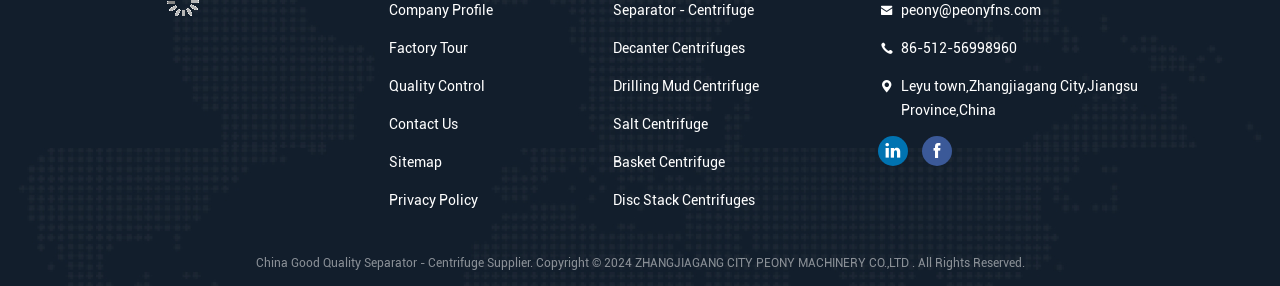Locate the bounding box coordinates of the area you need to click to fulfill this instruction: 'Contact the company'. The coordinates must be in the form of four float numbers ranging from 0 to 1: [left, top, right, bottom].

[0.304, 0.393, 0.358, 0.477]